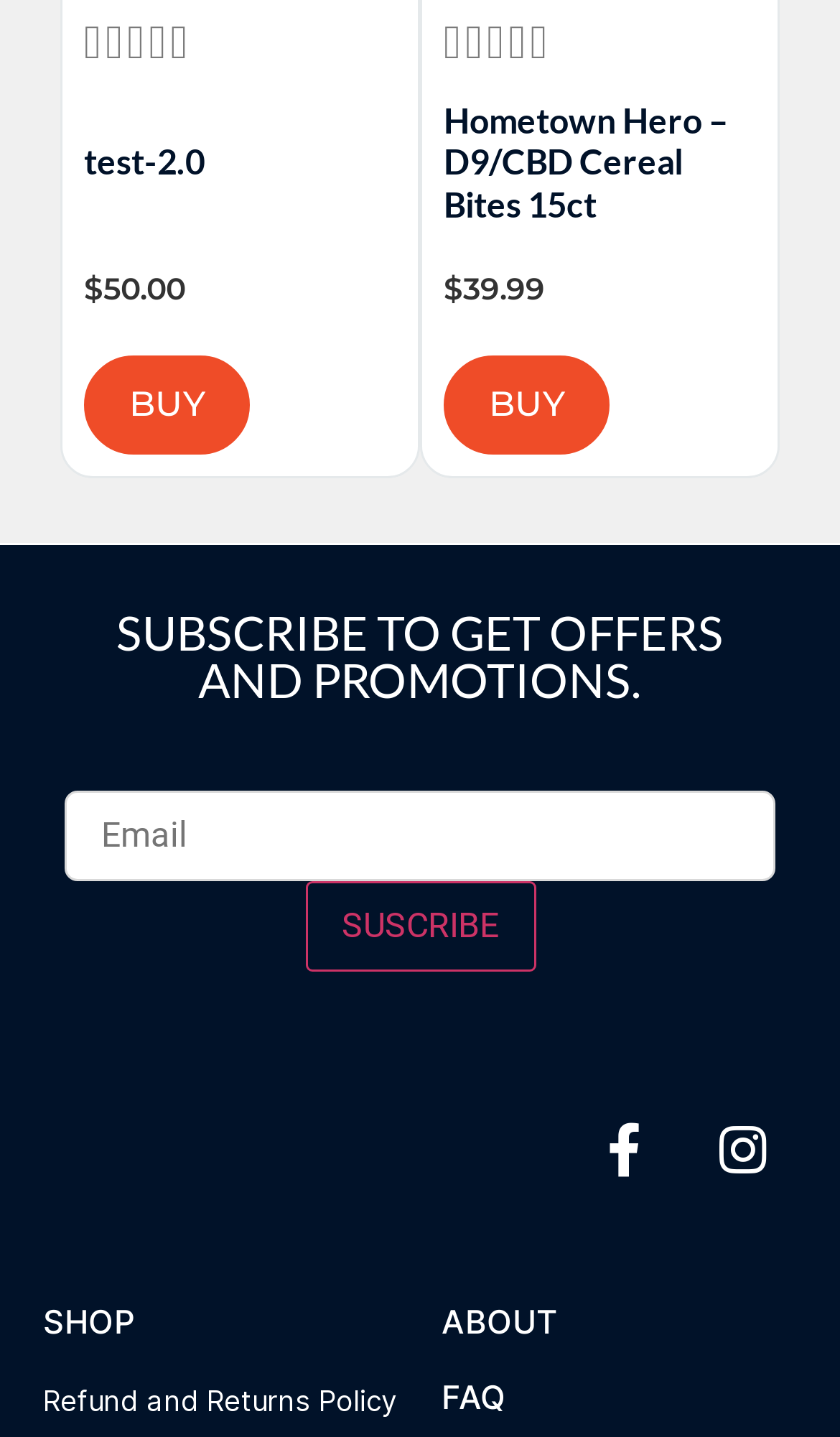Identify the bounding box coordinates of the clickable section necessary to follow the following instruction: "Click the BUY button for Hometown Hero – D9/CBD Cereal Bites 15ct". The coordinates should be presented as four float numbers from 0 to 1, i.e., [left, top, right, bottom].

[0.528, 0.247, 0.726, 0.316]